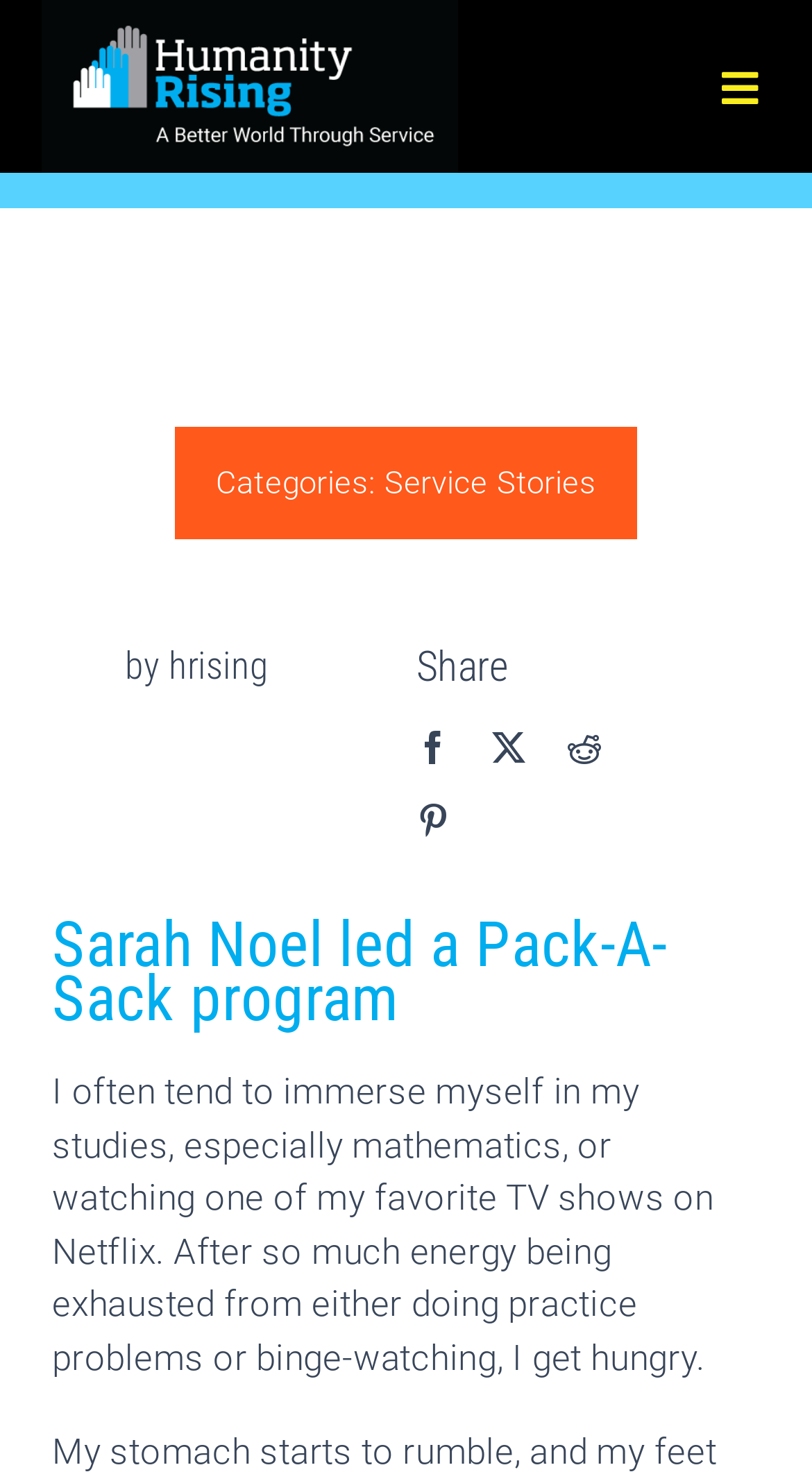Please answer the following question using a single word or phrase: 
What is the author of the service story?

hrising